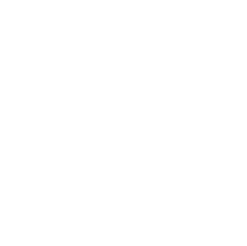Provide your answer in a single word or phrase: 
What is the purpose of the Dish Cleaning Brush with Handle?

Cleaning dishes